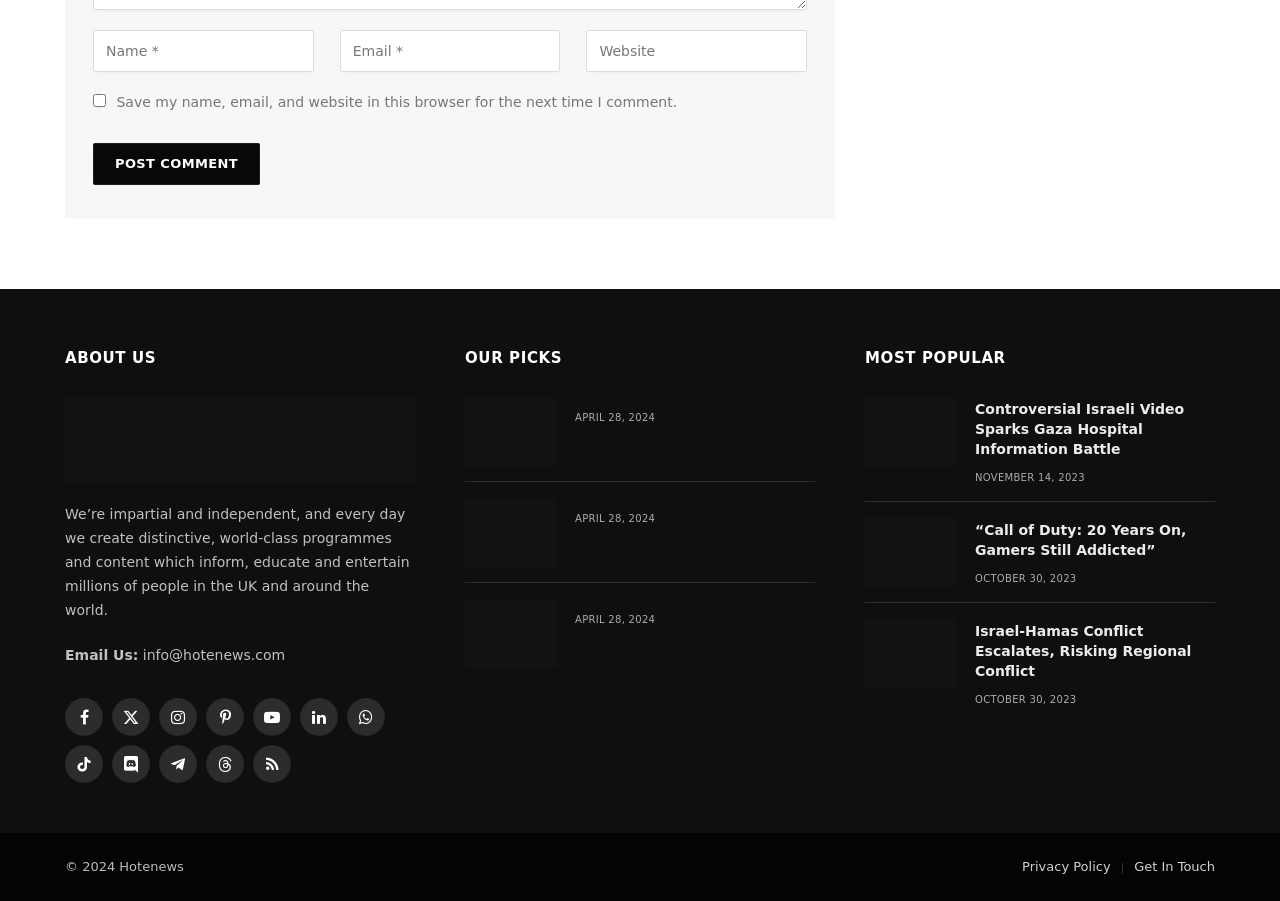Could you determine the bounding box coordinates of the clickable element to complete the instruction: "Visit our Facebook page"? Provide the coordinates as four float numbers between 0 and 1, i.e., [left, top, right, bottom].

[0.051, 0.775, 0.08, 0.817]